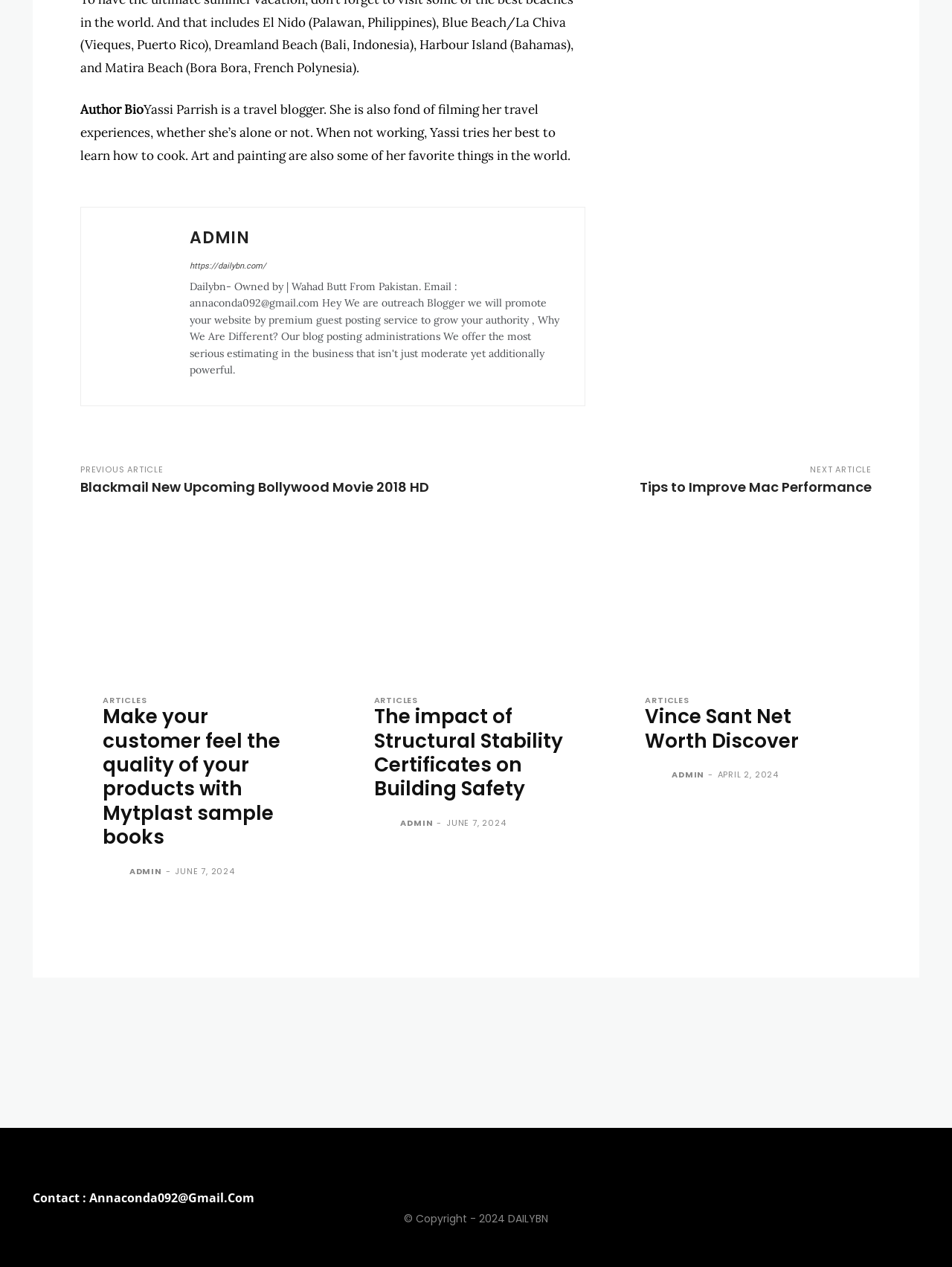What is the topic of the first article?
Based on the visual details in the image, please answer the question thoroughly.

The first article is titled 'Make your customer feel the quality of your products with Mytplast sample books', which is indicated by the heading element on the webpage.